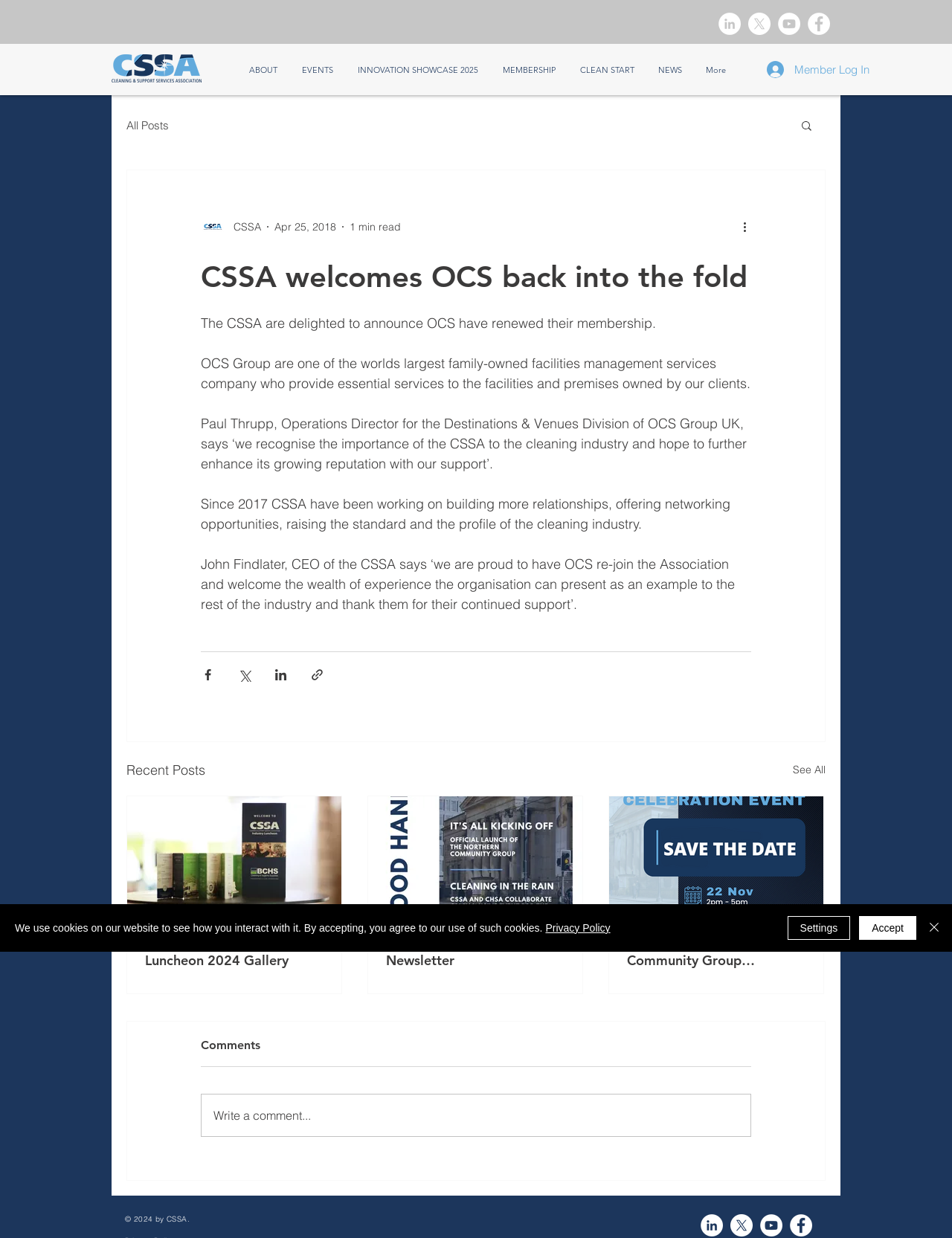Provide the bounding box coordinates in the format (top-left x, top-left y, bottom-right x, bottom-right y). All values are floating point numbers between 0 and 1. Determine the bounding box coordinate of the UI element described as: Member Log In

[0.795, 0.045, 0.882, 0.066]